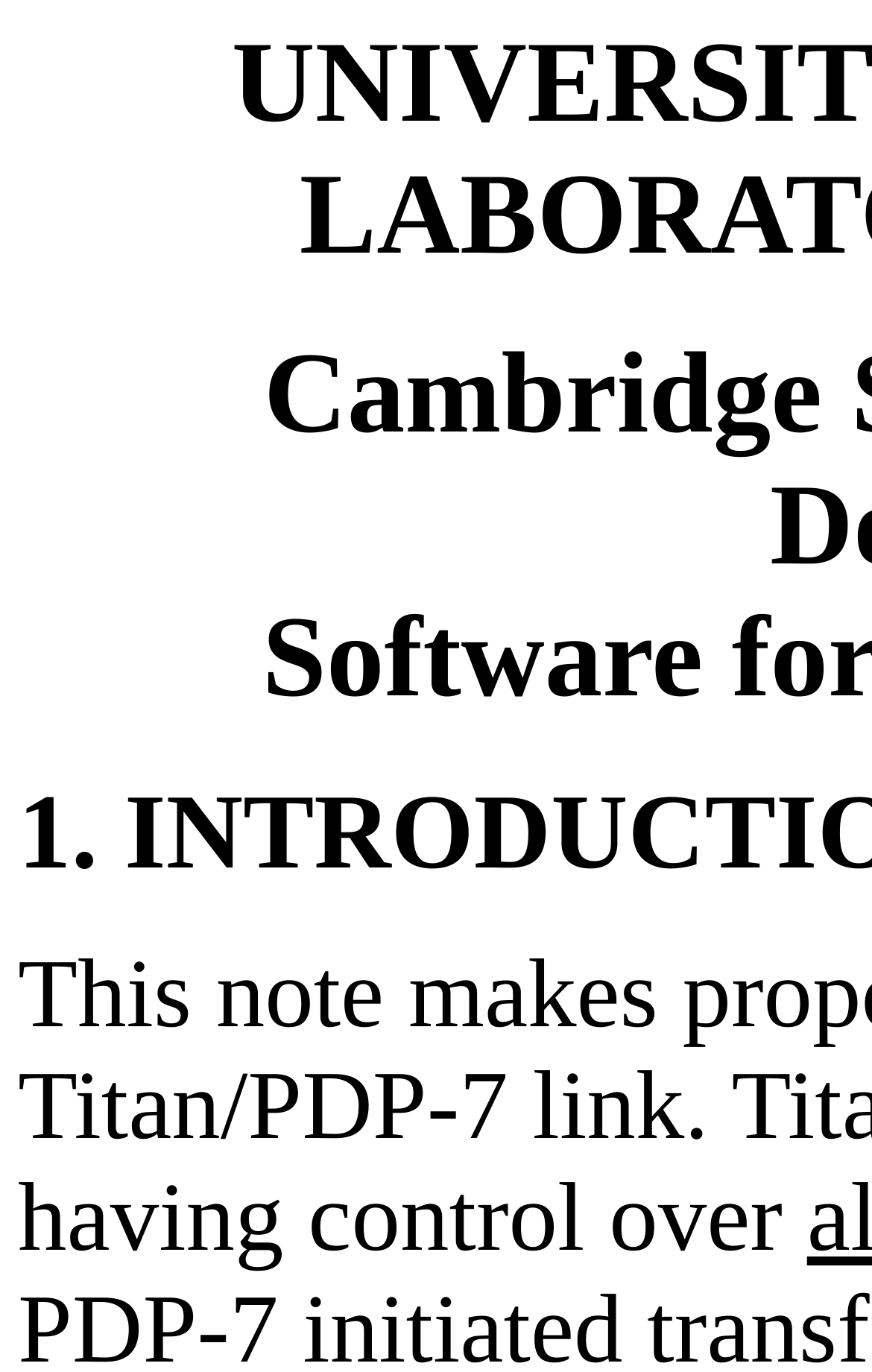What is the headline of the webpage?

UNIVERSITY MATHEMATICAL LABORATORY, CAMBRIDGE